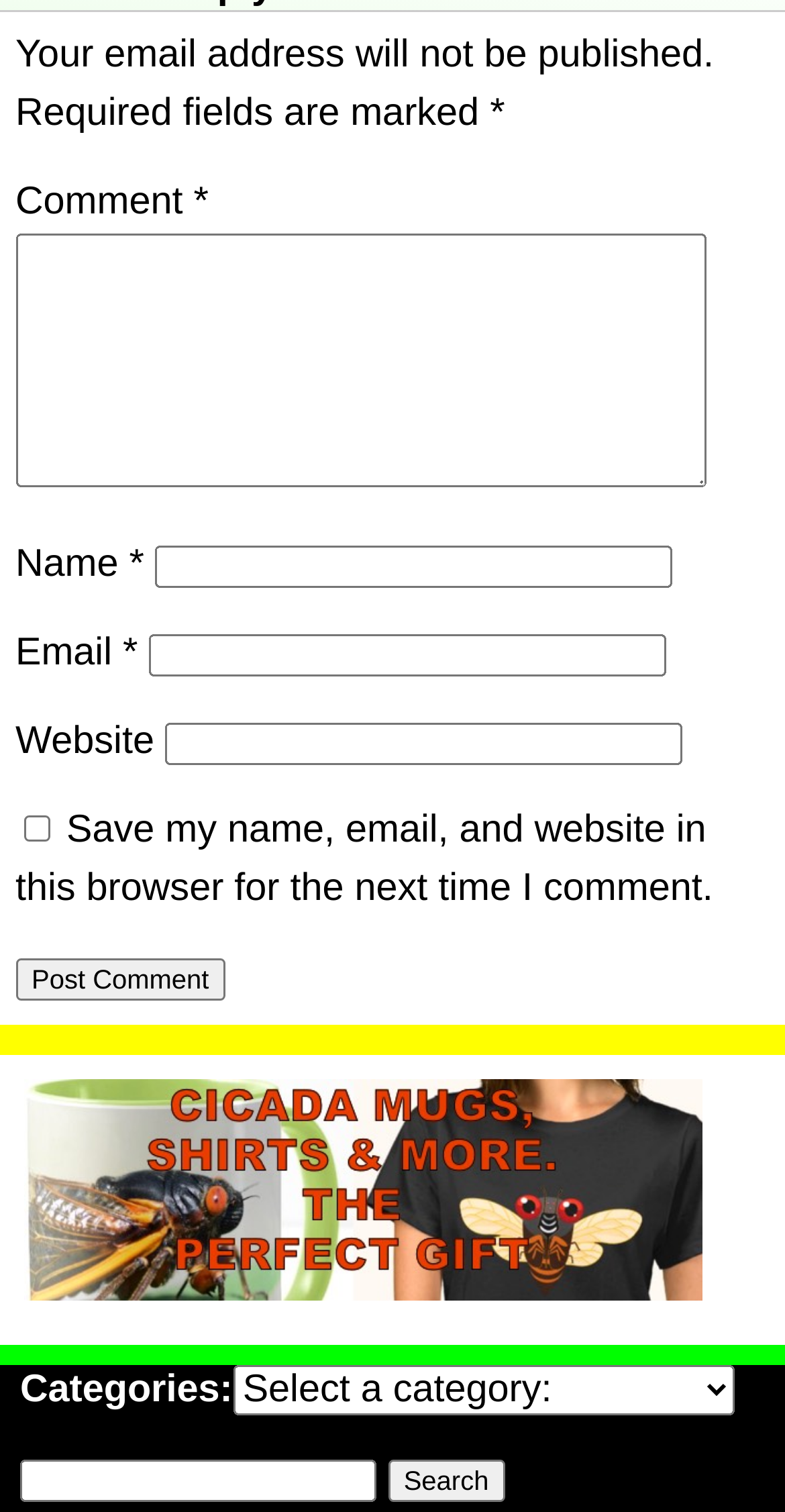What is the label of the combobox?
Using the image, respond with a single word or phrase.

Categories: